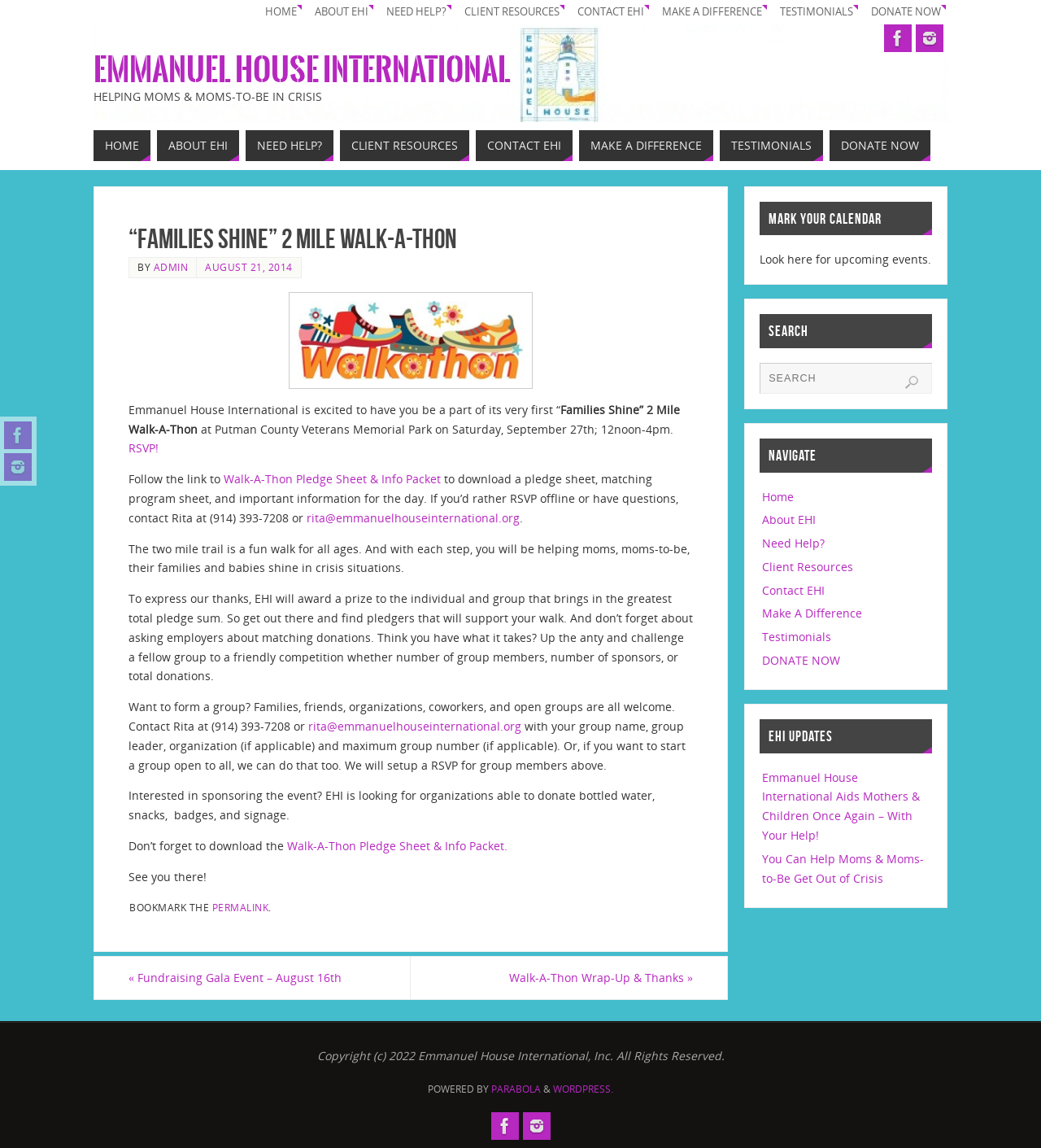Identify the bounding box coordinates for the element you need to click to achieve the following task: "Donate now". The coordinates must be four float values ranging from 0 to 1, formatted as [left, top, right, bottom].

[0.828, 0.0, 0.908, 0.021]